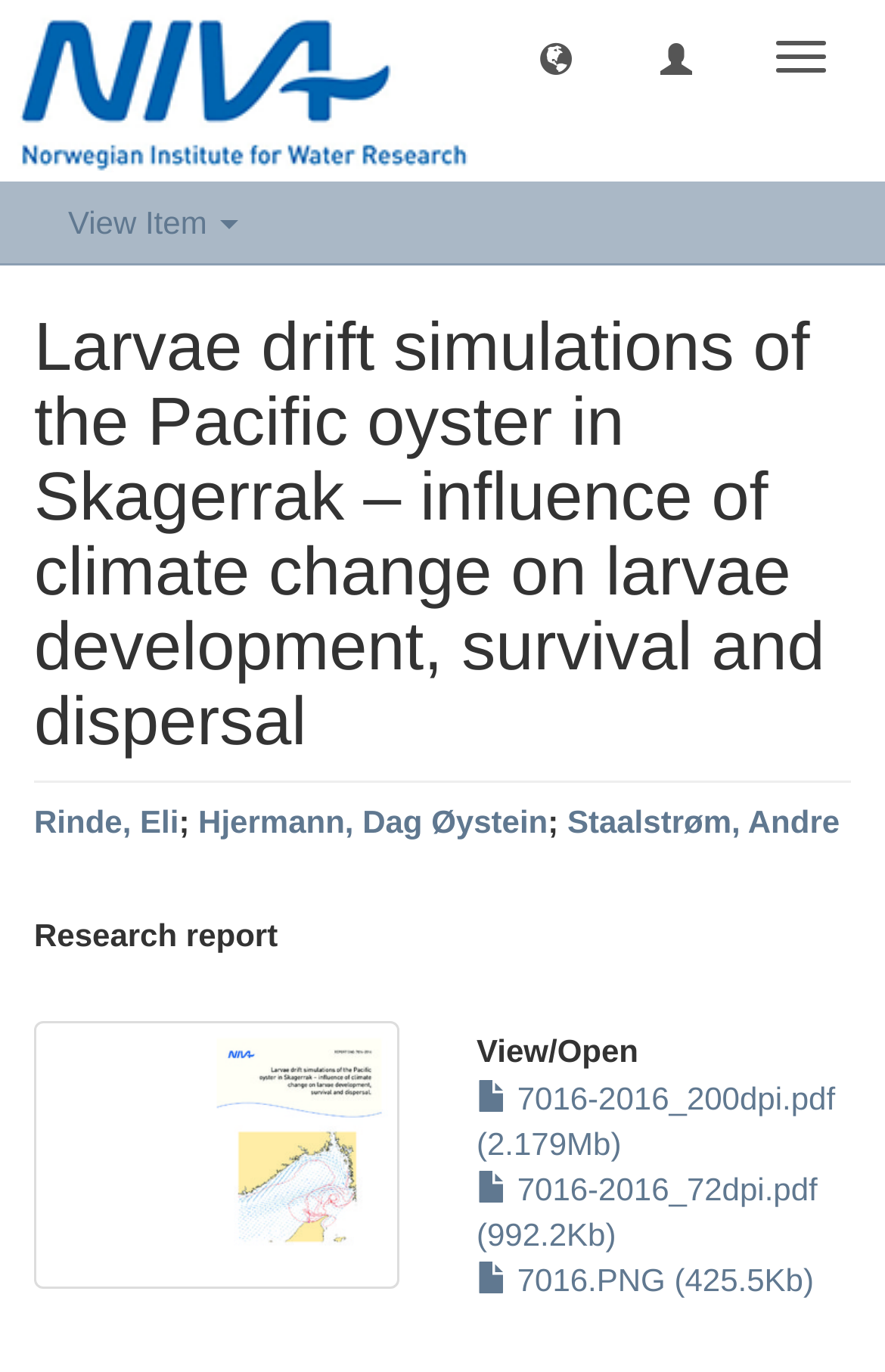Show me the bounding box coordinates of the clickable region to achieve the task as per the instruction: "View the thumbnail".

[0.038, 0.744, 0.451, 0.94]